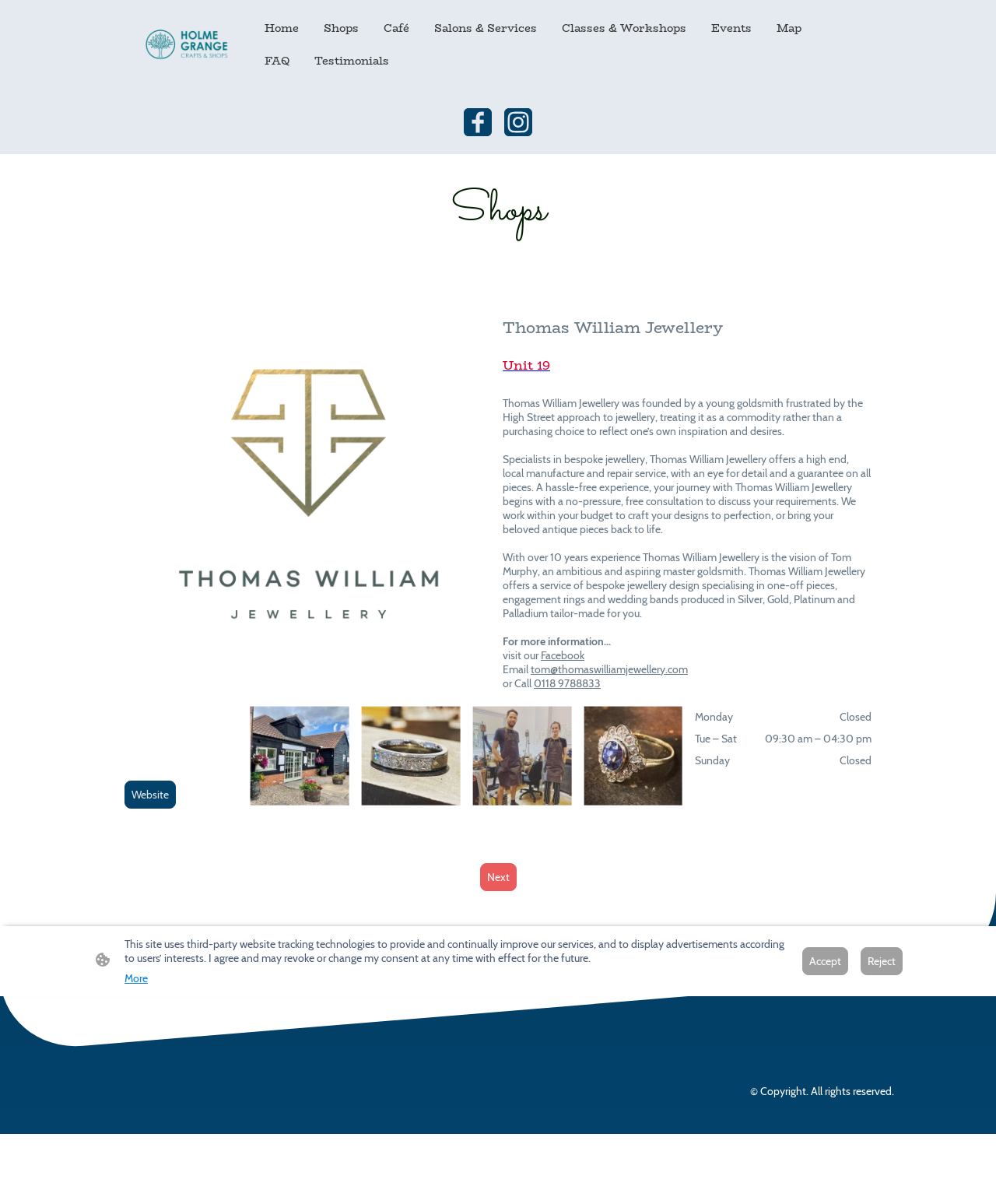Pinpoint the bounding box coordinates of the clickable element needed to complete the instruction: "Learn about bespoke jewellery". The coordinates should be provided as four float numbers between 0 and 1: [left, top, right, bottom].

[0.505, 0.329, 0.866, 0.364]